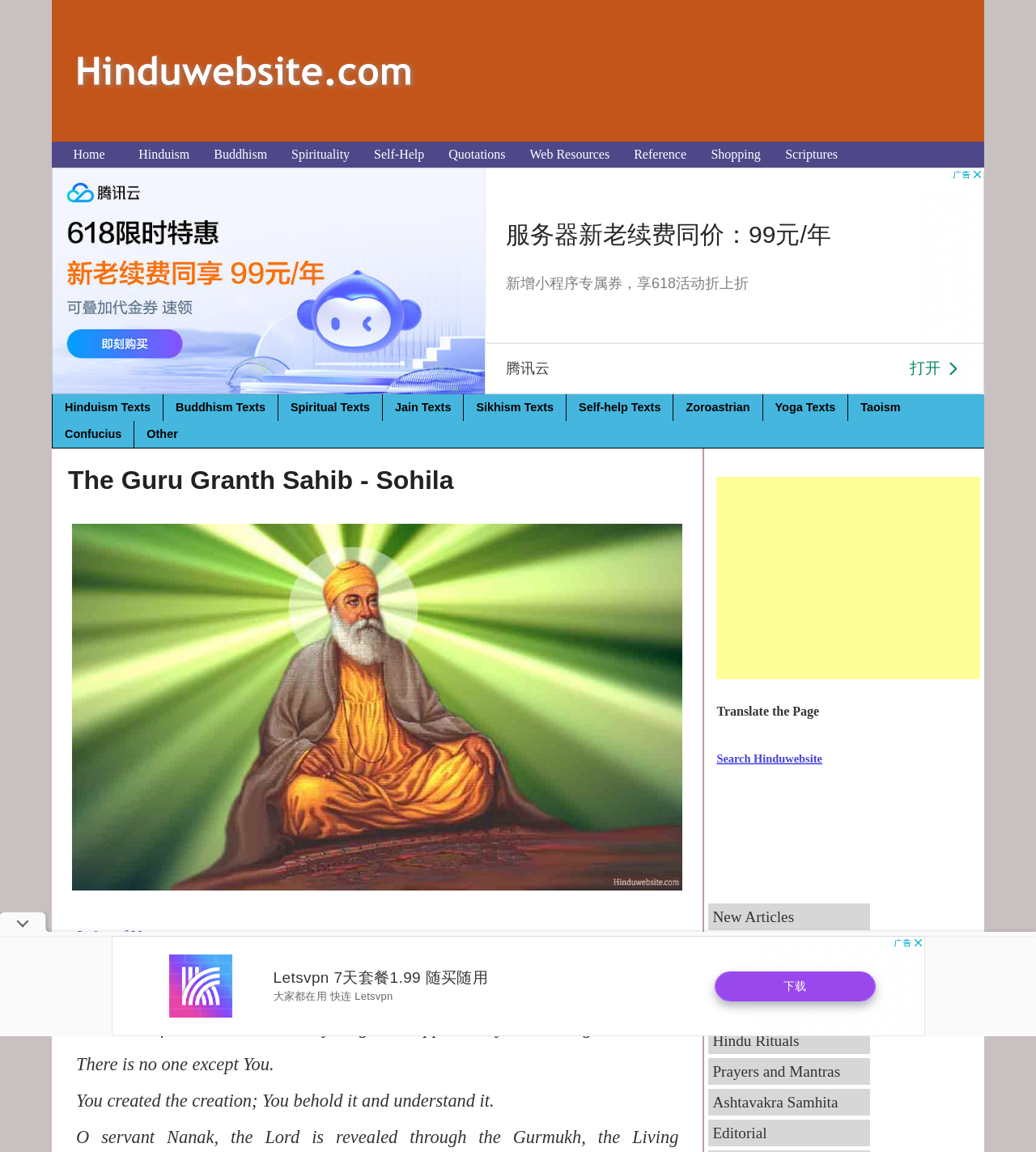What is the purpose of the 'Translate the Page' button?
Please respond to the question with as much detail as possible.

The question is asking about the purpose of the 'Translate the Page' button. By looking at the button's text, it is clear that the purpose of the button is to translate the page.